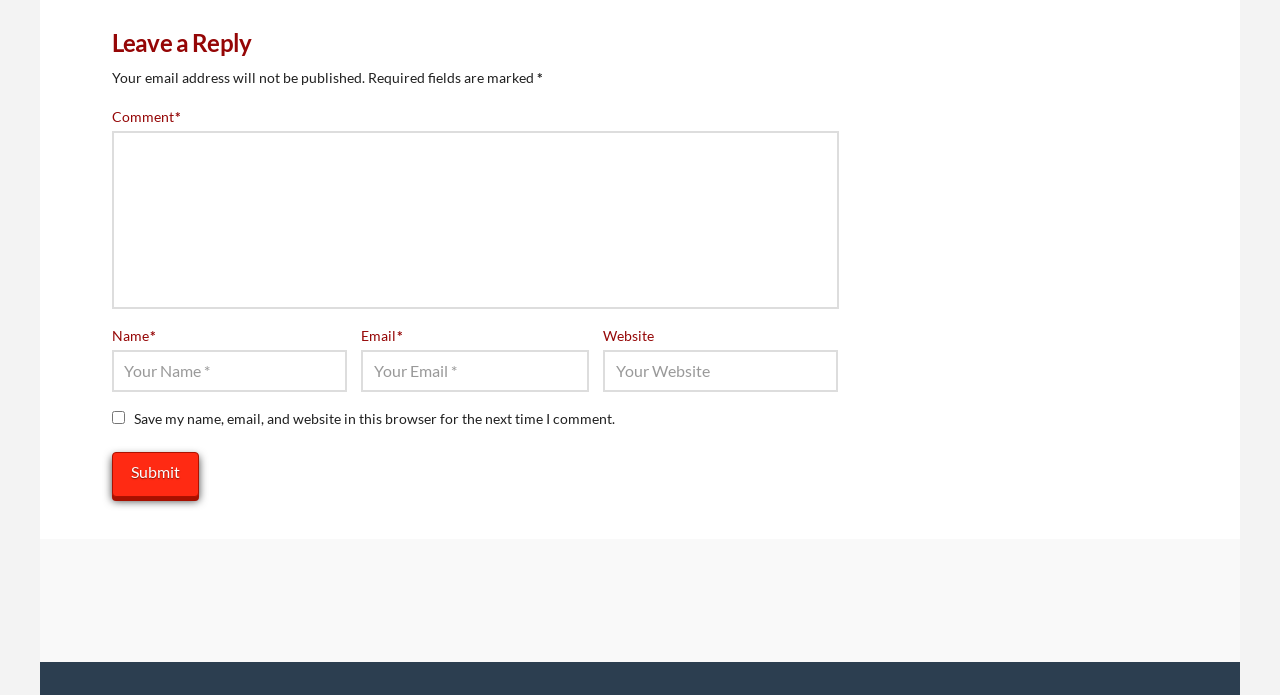What is required to submit a comment?
Look at the webpage screenshot and answer the question with a detailed explanation.

The form fields for Name, Email, and Comment are all marked as required, indicated by the asterisk symbol (*) next to each field. This means that a user must fill in these fields in order to submit a comment.